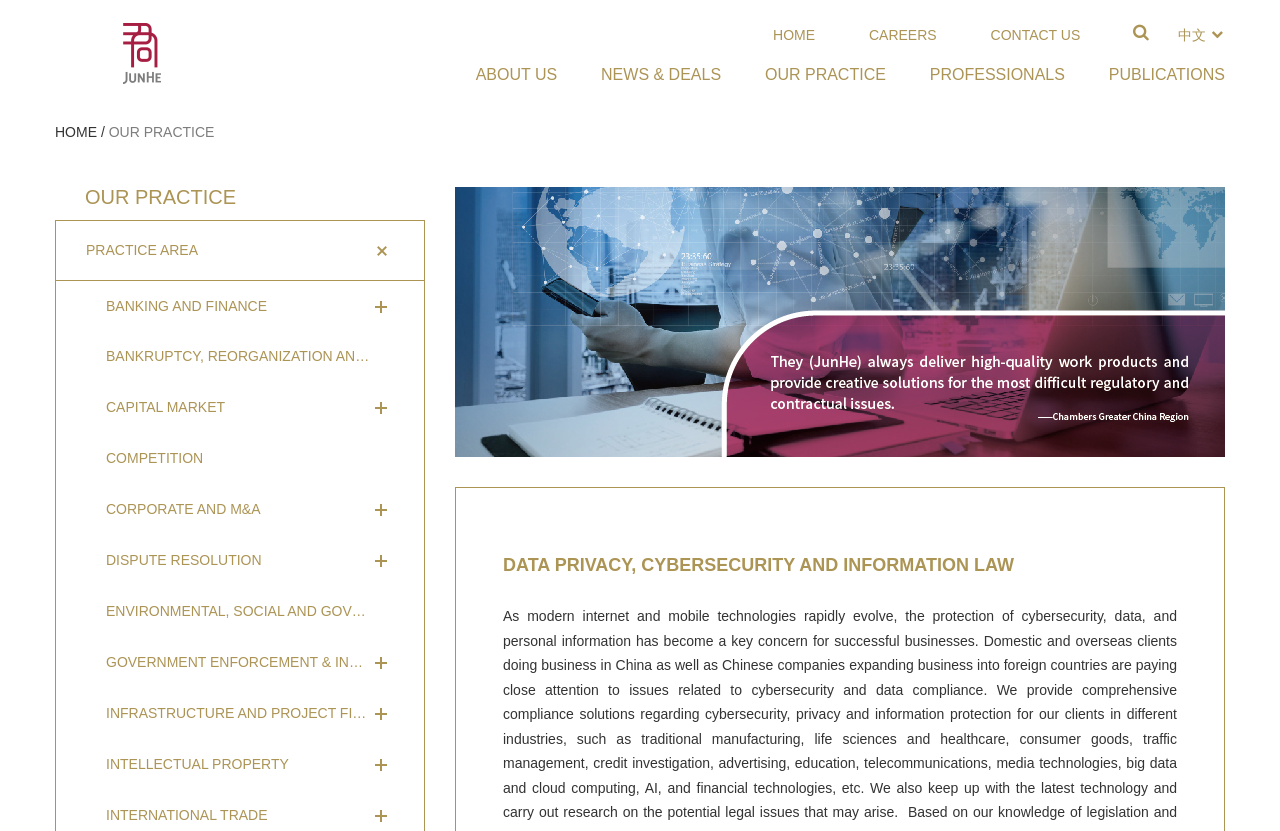Provide a thorough and detailed response to the question by examining the image: 
What is the name of the law firm?

The name of the law firm can be found in the top-left corner of the webpage, where it is written as 'JunHe' in both text and image forms.